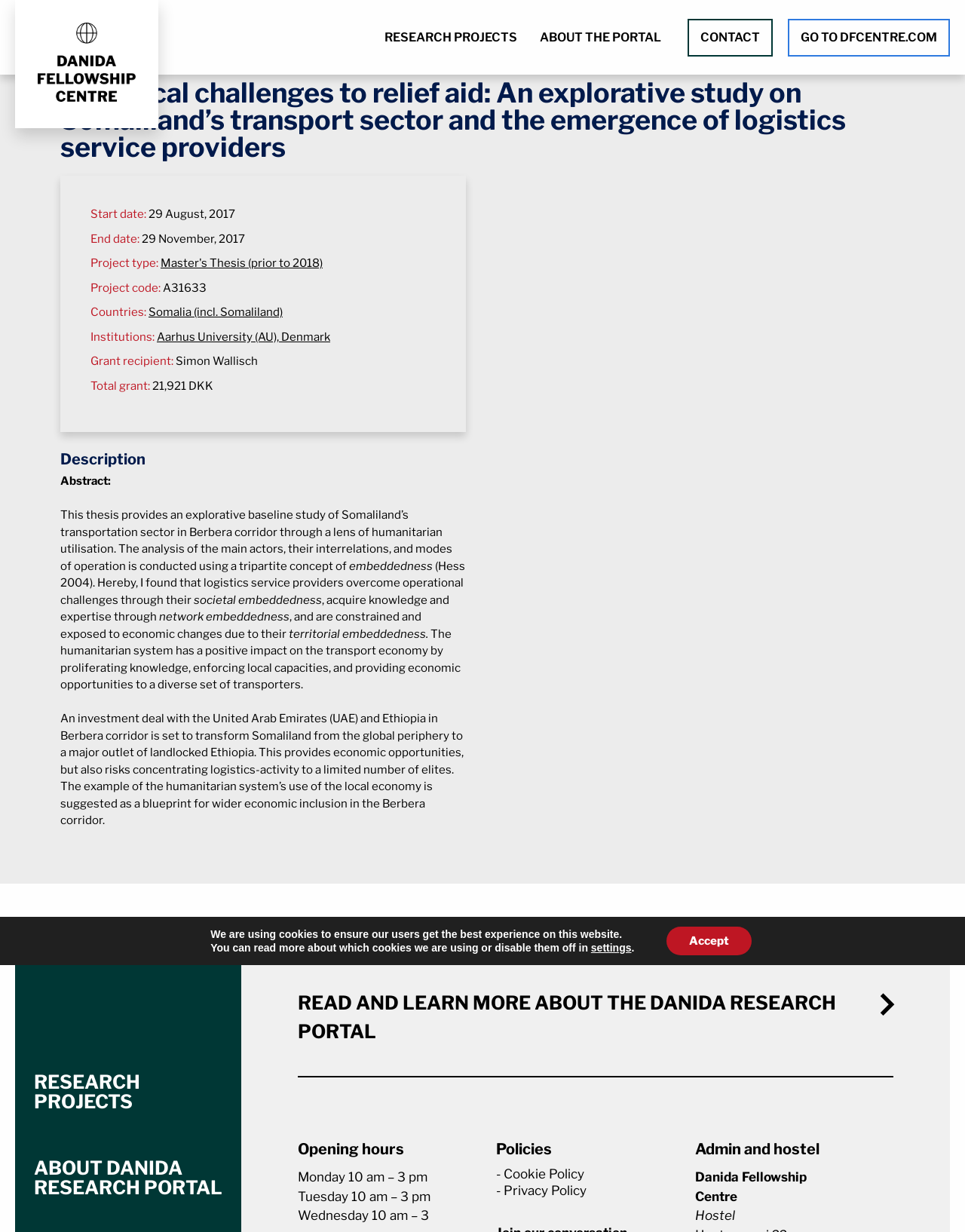Please identify and generate the text content of the webpage's main heading.

Logistical challenges to relief aid: An explorative study on Somaliland’s transport sector and the emergence of logistics service providers